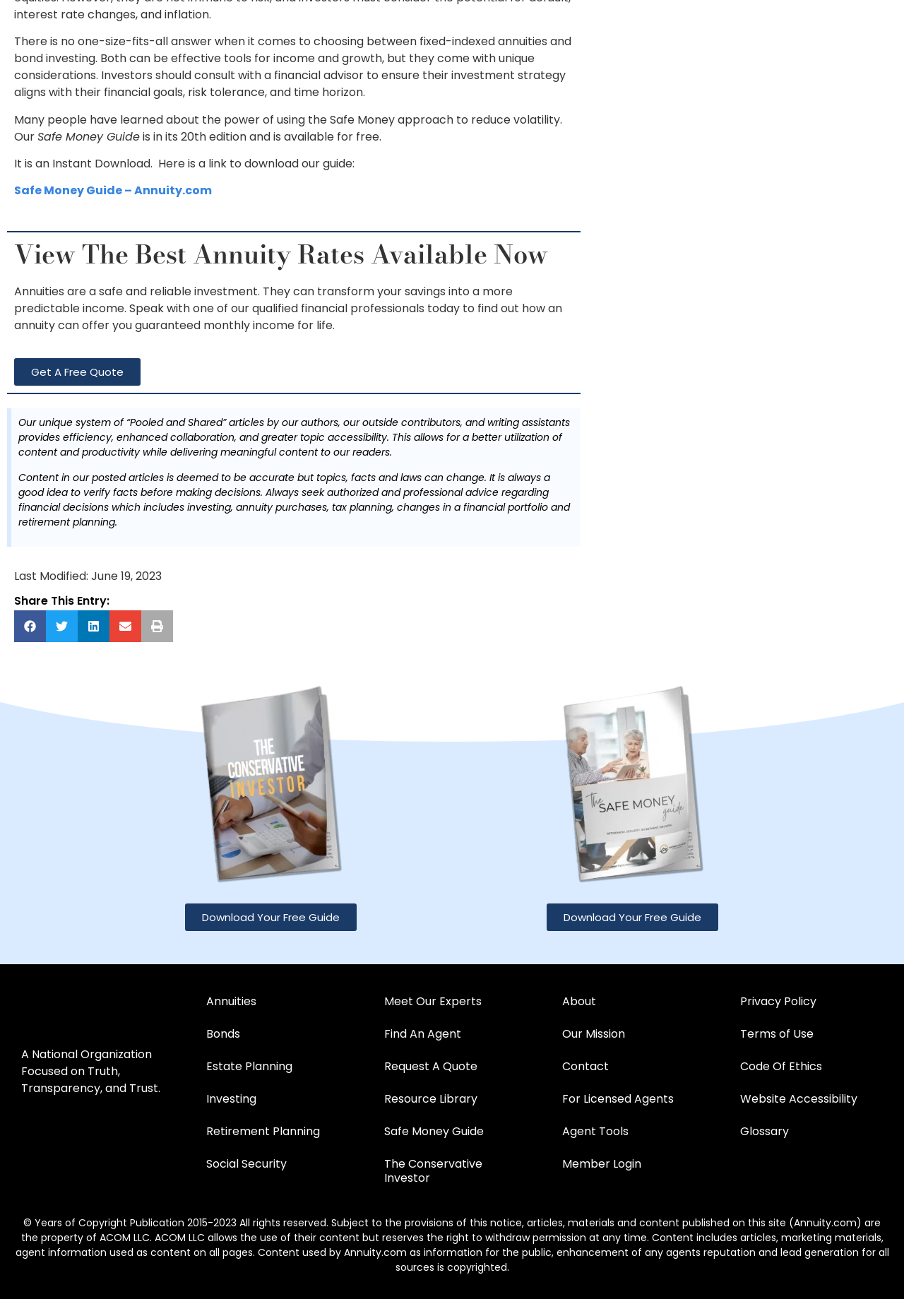What is the name of the guide available for download?
Offer a detailed and exhaustive answer to the question.

The webpage mentions that the 'Safe Money Guide' is available for free download, and it's in its 20th edition.